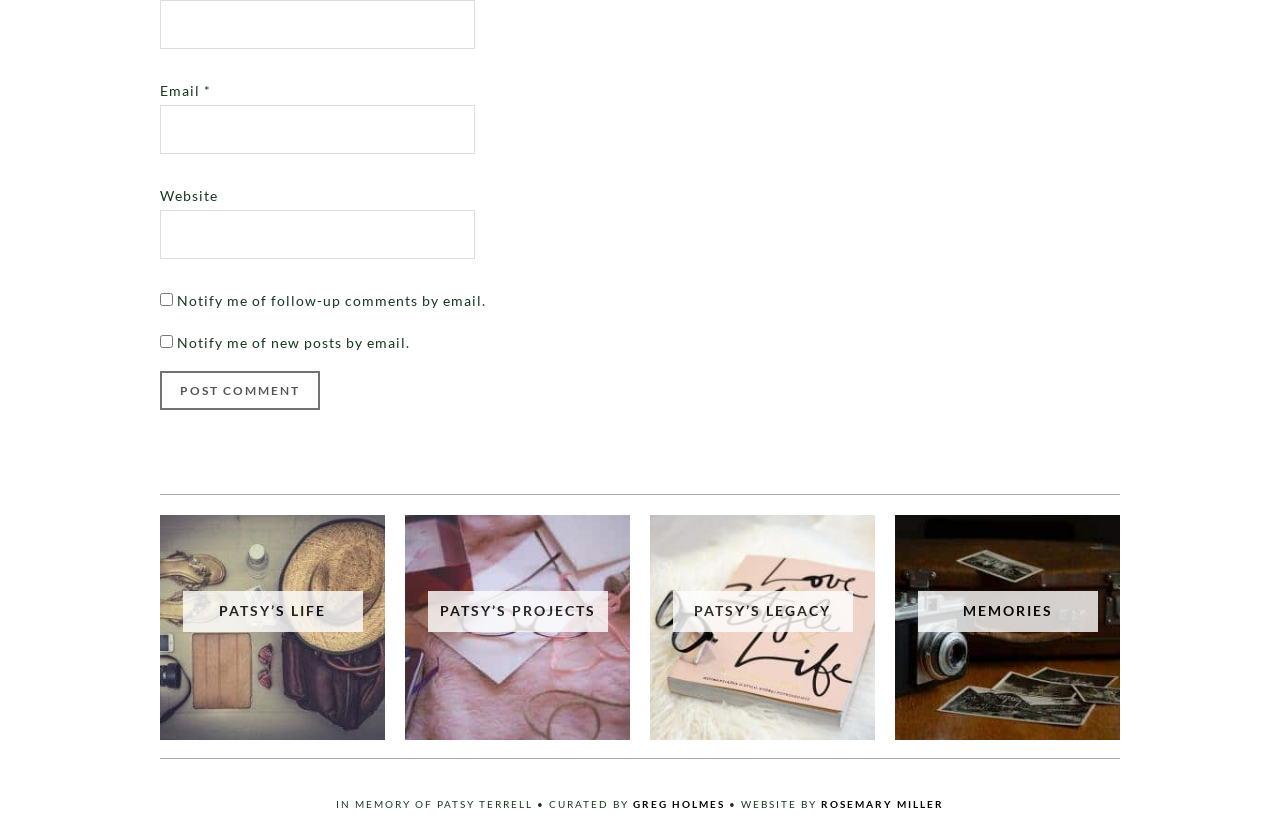Refer to the image and answer the question with as much detail as possible: What are the four article sections on the webpage?

The webpage contains four article sections, each with a heading and a link. The headings are 'MEMORIES', 'PATSY'S LEGACY', 'PATSY'S PROJECTS', and 'PATSY'S LIFE', respectively.